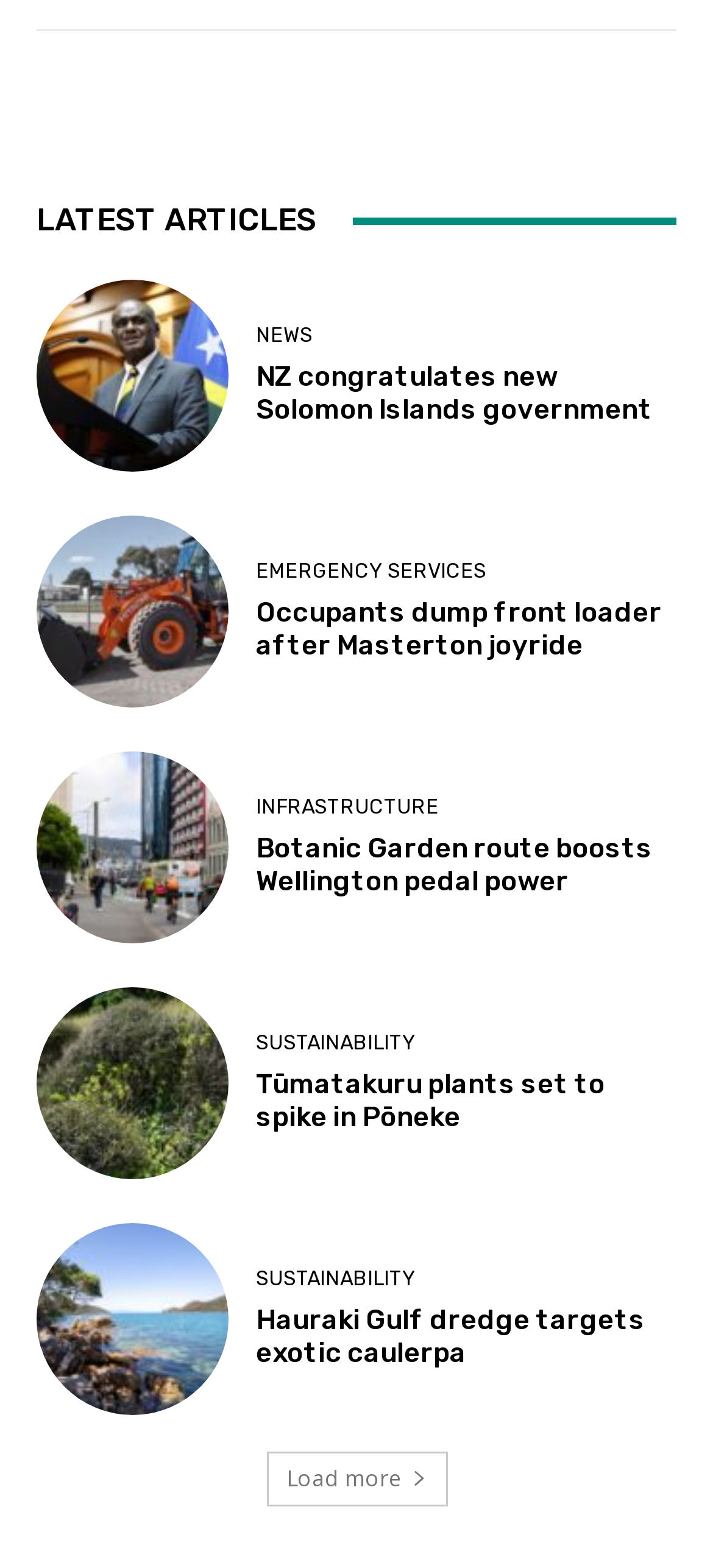Provide the bounding box coordinates for the area that should be clicked to complete the instruction: "Browse news category".

[0.359, 0.208, 0.438, 0.221]